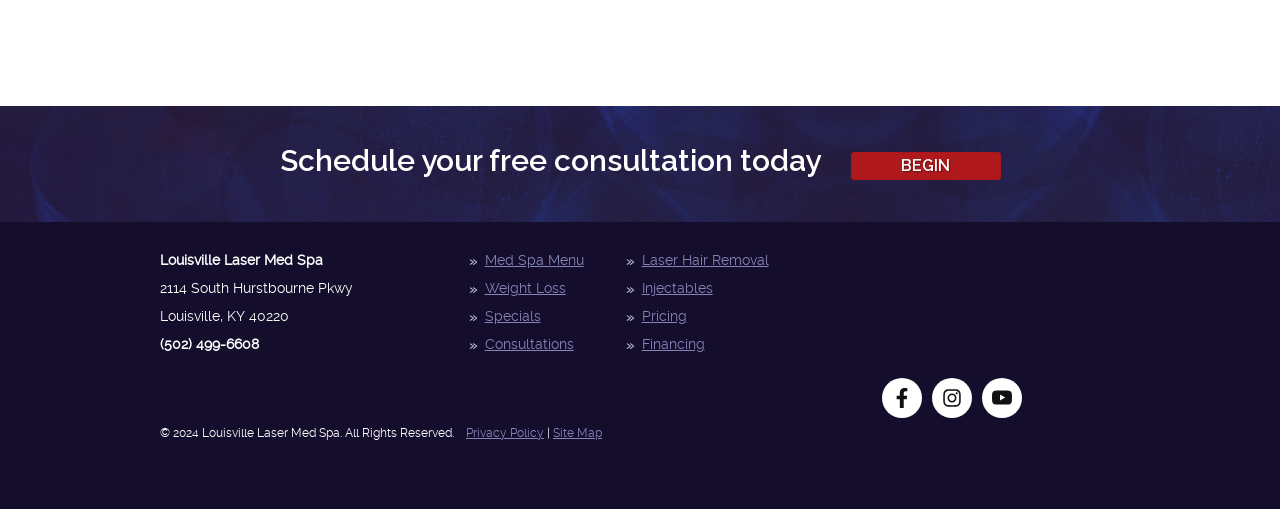What is the address of the med spa?
Please look at the screenshot and answer using one word or phrase.

2114 South Hurstbourne Pkwy, KY 40220